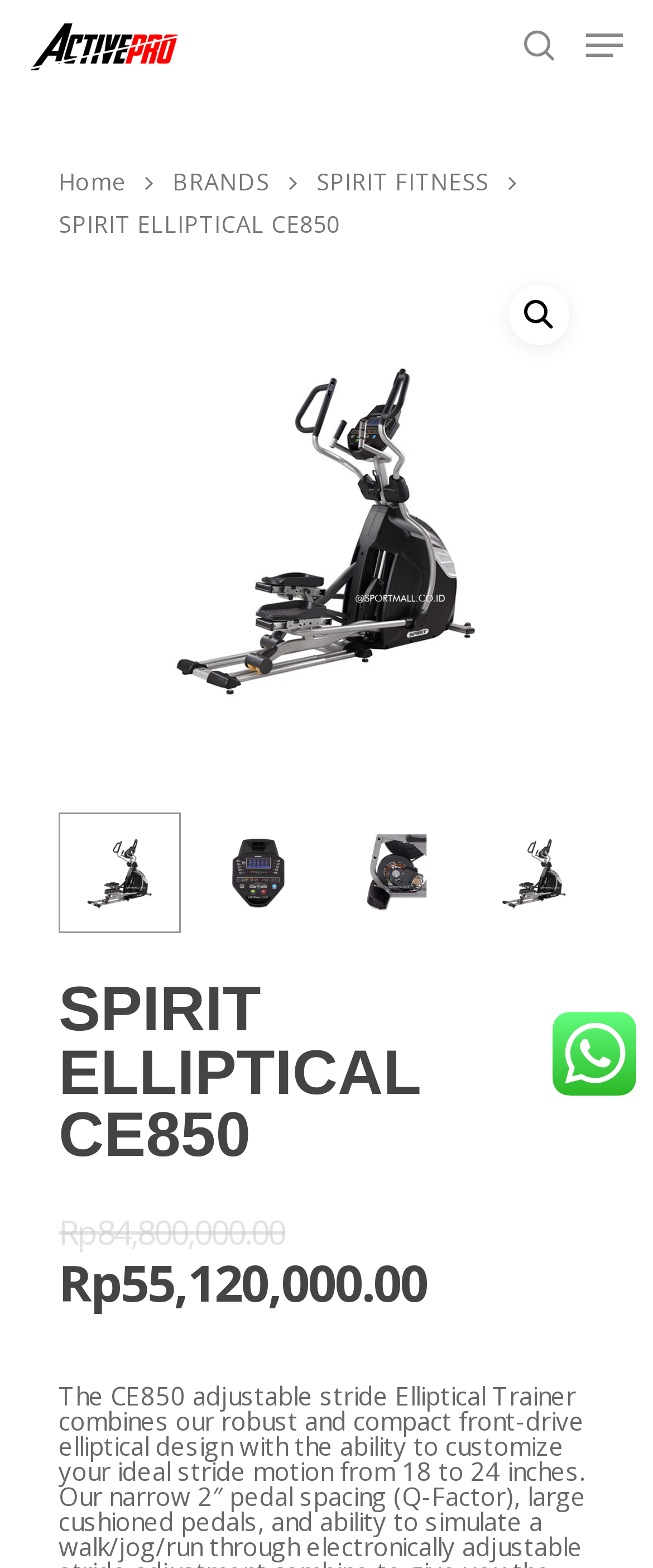Please pinpoint the bounding box coordinates for the region I should click to adhere to this instruction: "Check product price".

[0.185, 0.796, 0.654, 0.84]